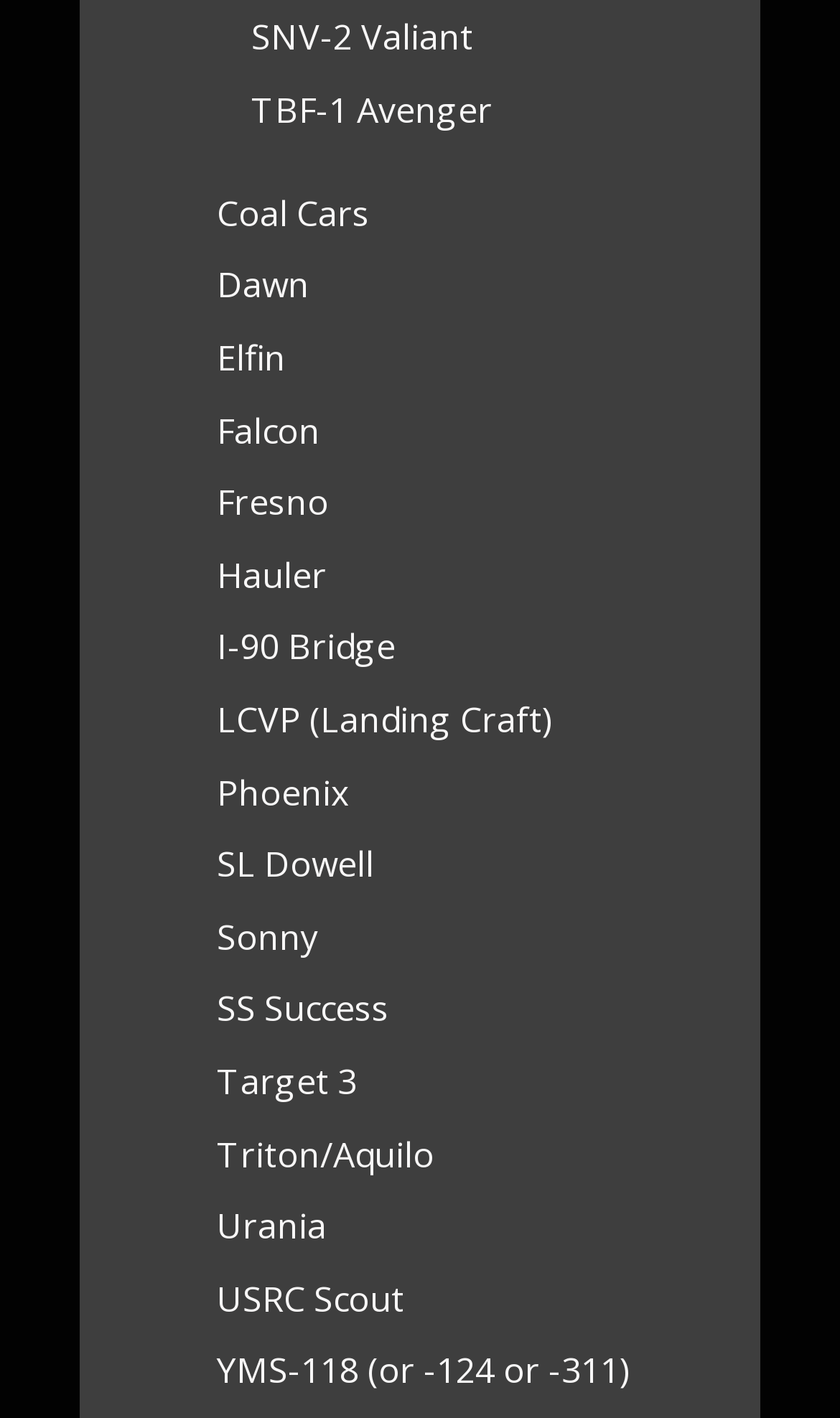Give a one-word or phrase response to the following question: How many links are on the webpage?

25